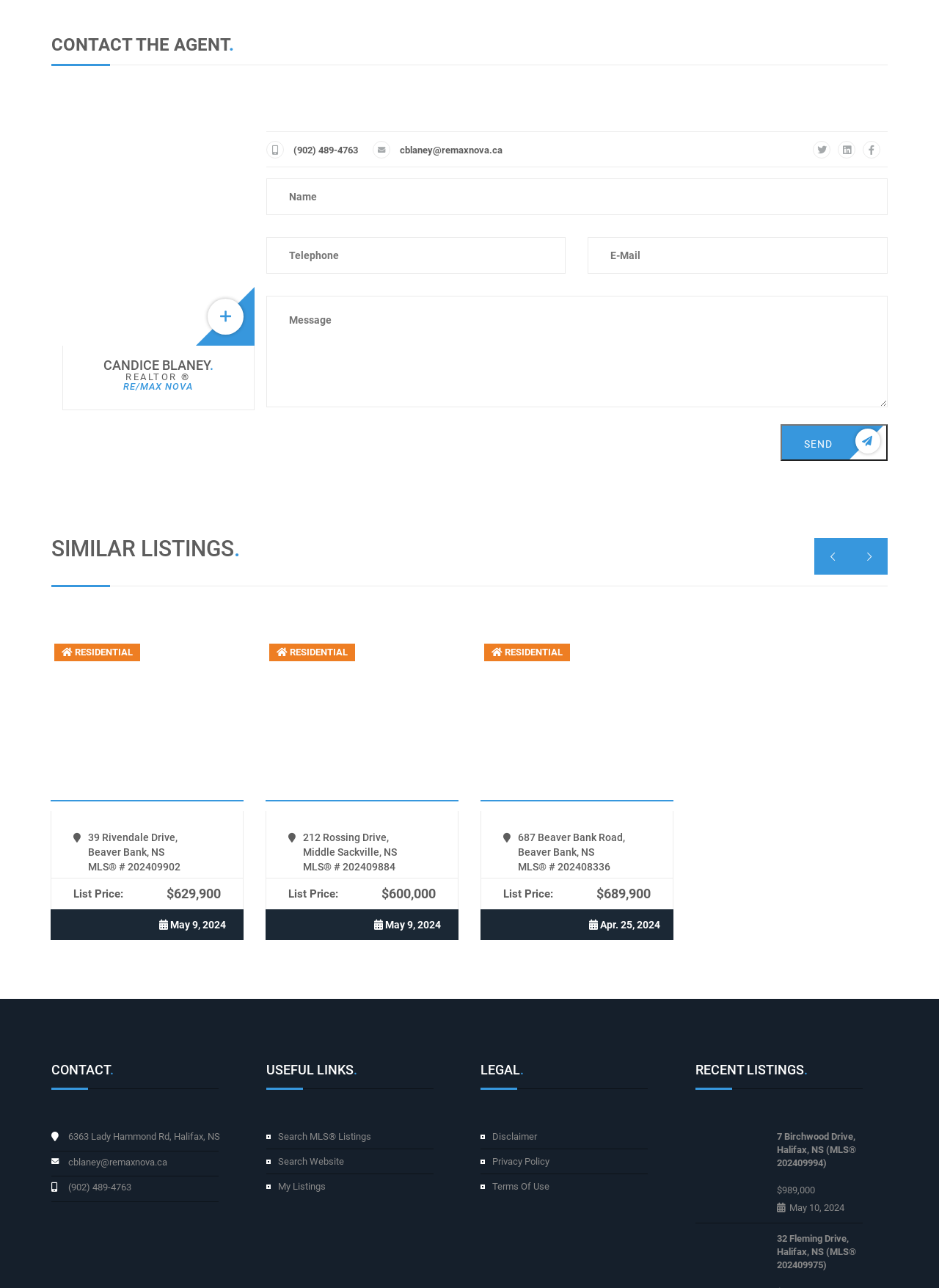Find the bounding box coordinates of the element to click in order to complete this instruction: "View similar listings". The bounding box coordinates must be four float numbers between 0 and 1, denoted as [left, top, right, bottom].

[0.906, 0.418, 0.945, 0.446]